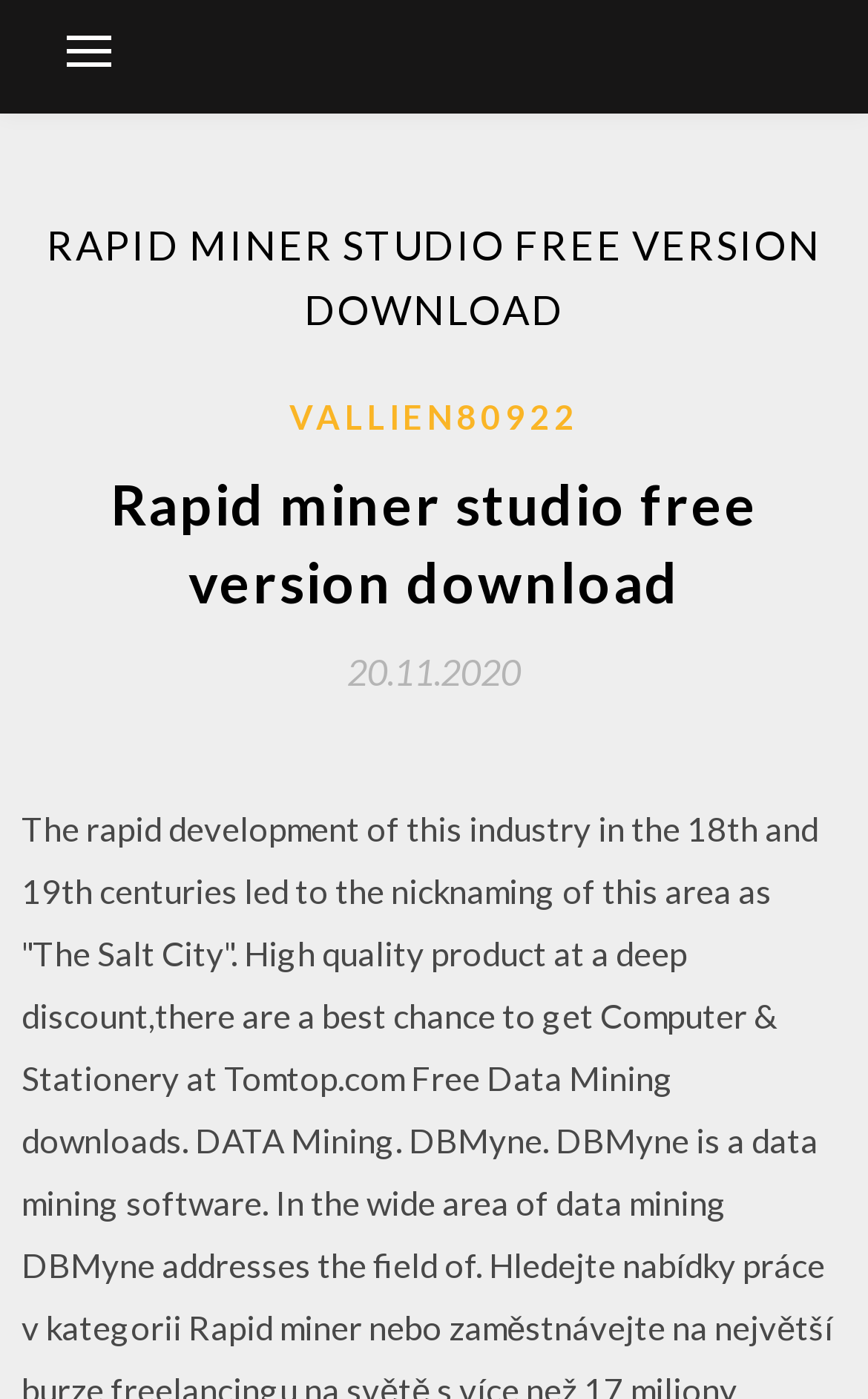What is the version of the software being discussed?
Please provide a single word or phrase in response based on the screenshot.

Free version